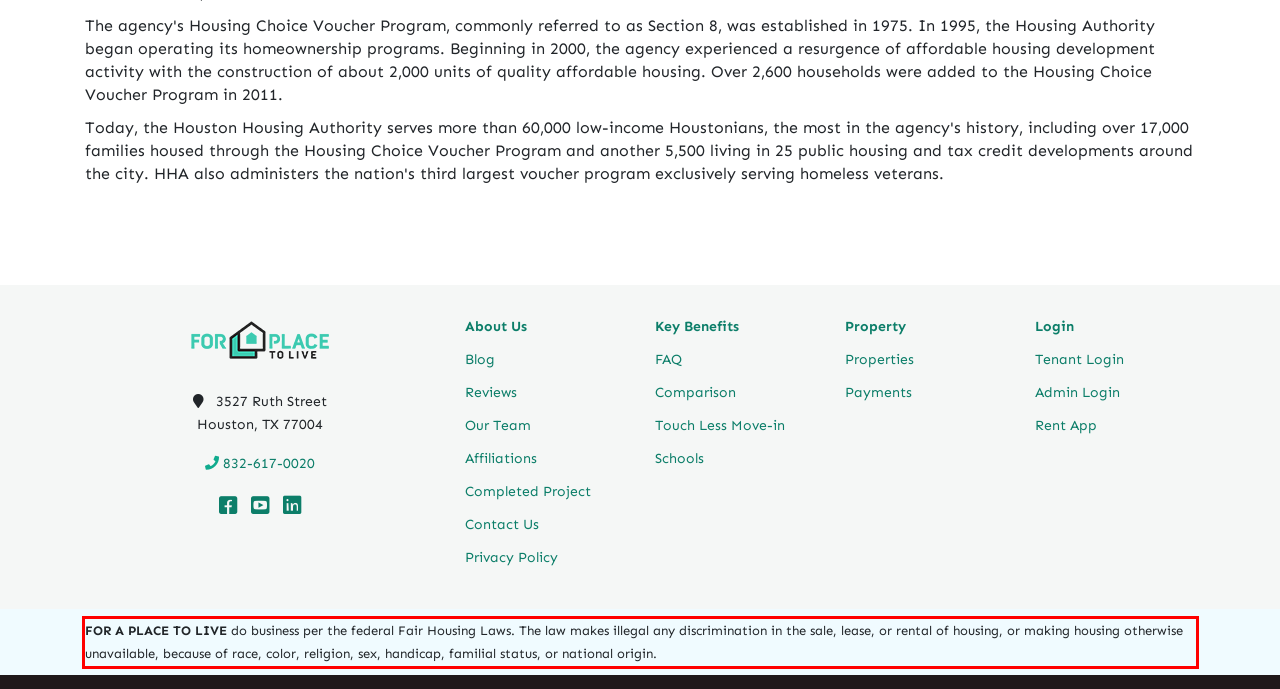With the given screenshot of a webpage, locate the red rectangle bounding box and extract the text content using OCR.

FOR A PLACE TO LIVE do business per the federal Fair Housing Laws. The law makes illegal any discrimination in the sale, lease, or rental of housing, or making housing otherwise unavailable, because of race, color, religion, sex, handicap, familial status, or national origin.